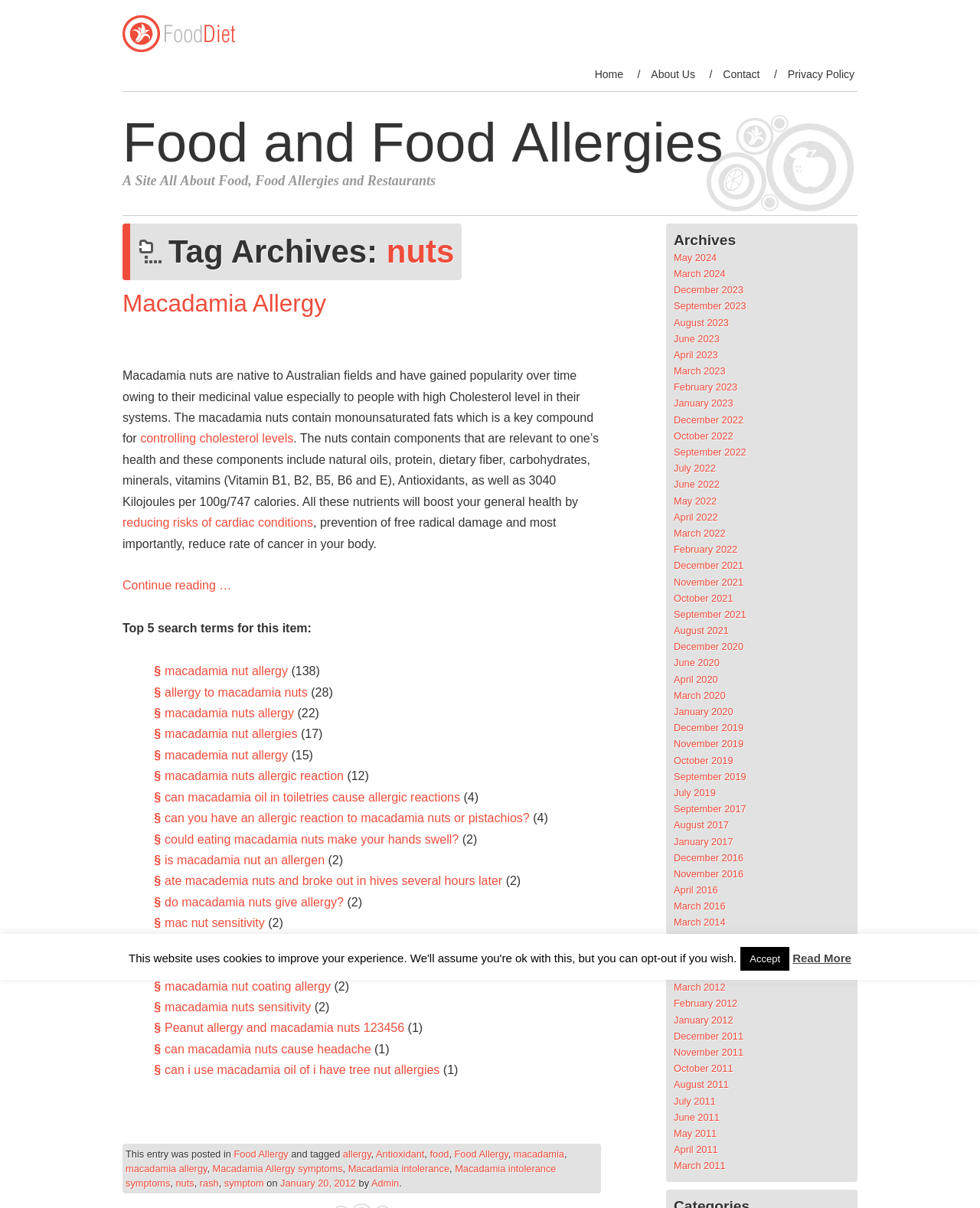Bounding box coordinates are specified in the format (top-left x, top-left y, bottom-right x, bottom-right y). All values are floating point numbers bounded between 0 and 1. Please provide the bounding box coordinate of the region this sentence describes: can macadamia nuts cause headache

[0.168, 0.863, 0.379, 0.874]